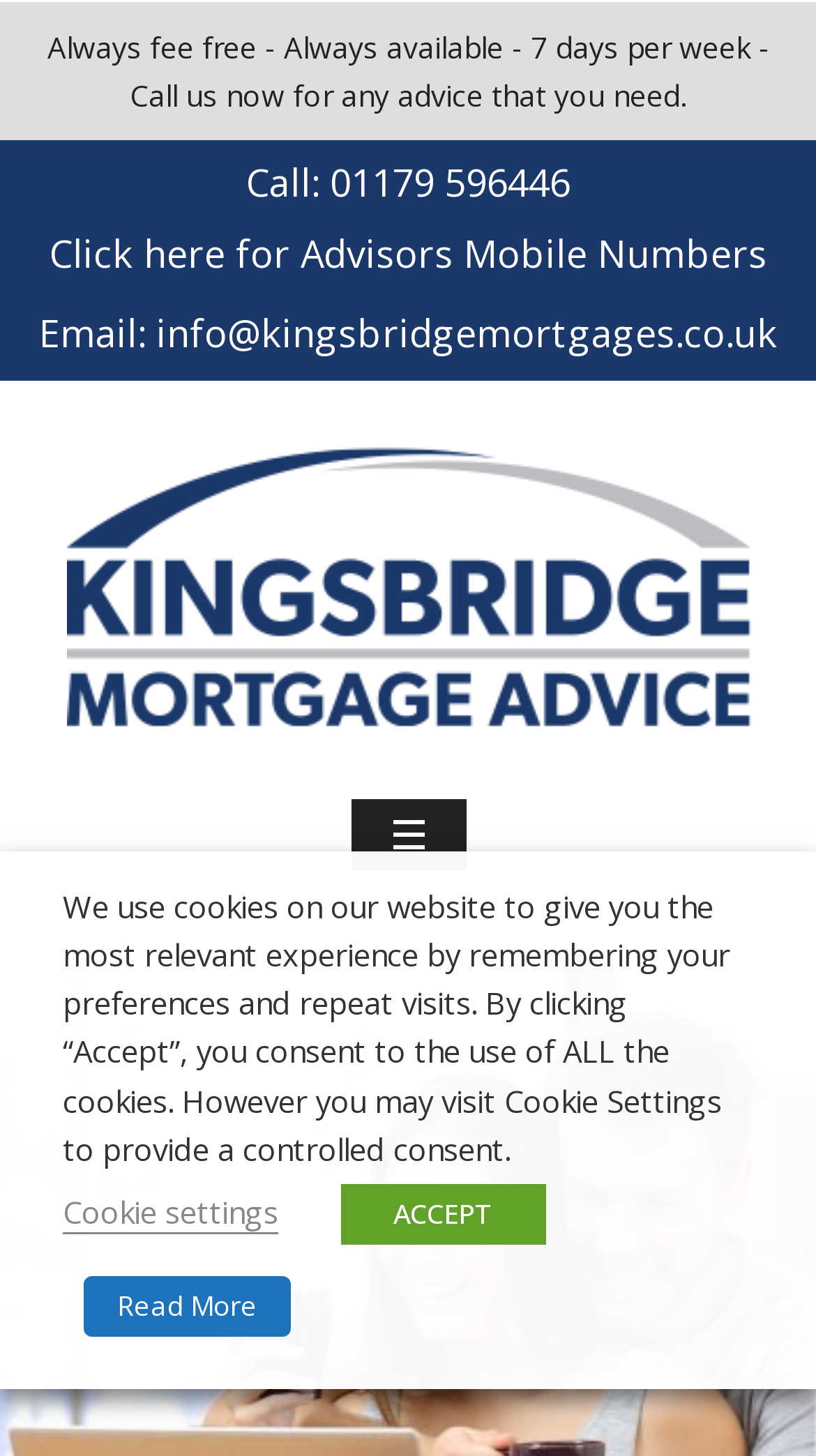Identify the bounding box coordinates of the element that should be clicked to fulfill this task: "Call the phone number for mortgage advice". The coordinates should be provided as four float numbers between 0 and 1, i.e., [left, top, right, bottom].

[0.301, 0.108, 0.699, 0.143]